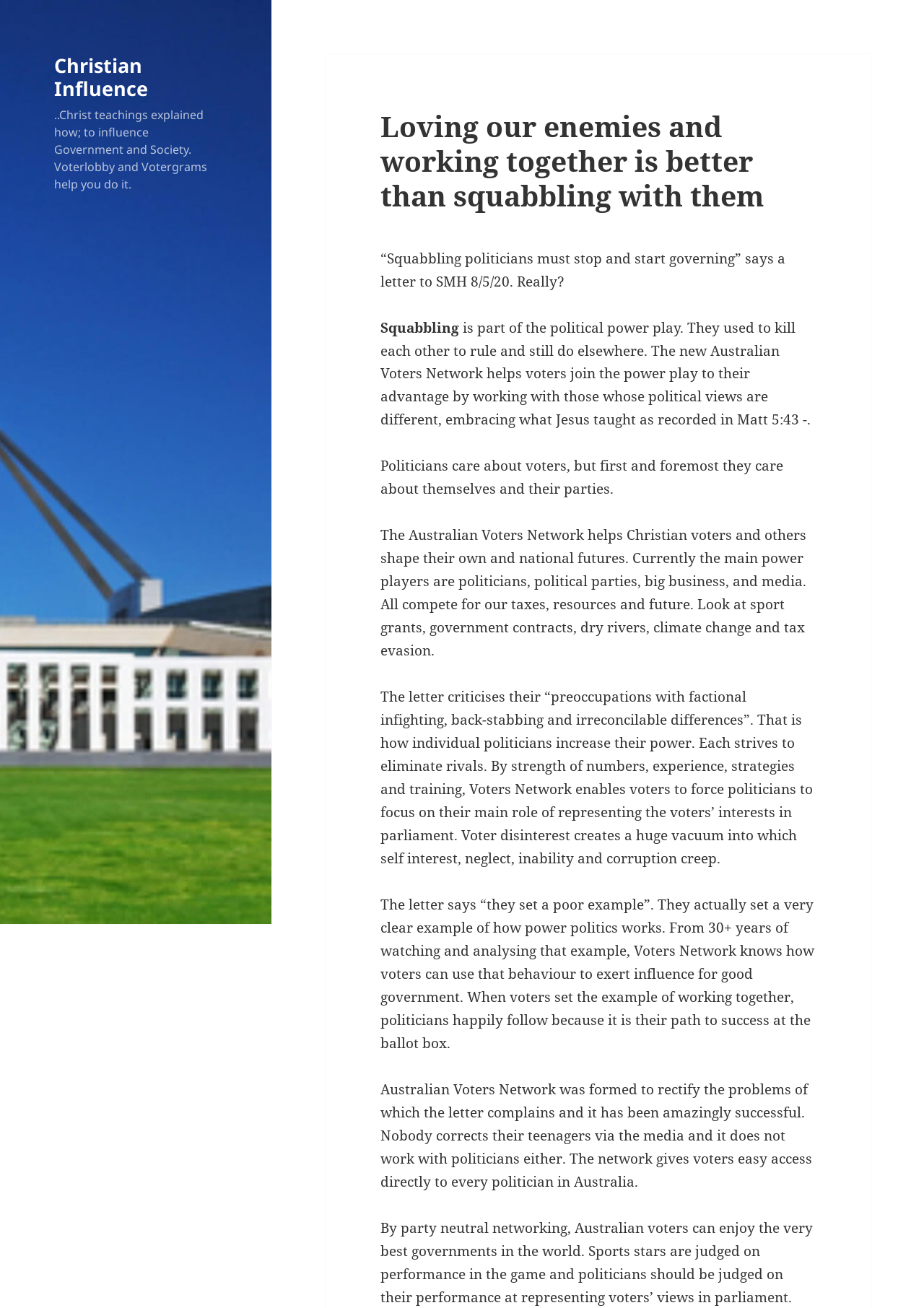Refer to the image and provide an in-depth answer to the question:
What is the benefit of working together mentioned in the webpage?

The webpage states that when voters set the example of working together, politicians happily follow because it is their path to success at the ballot box. This implies that working together can lead to good government and positive change.